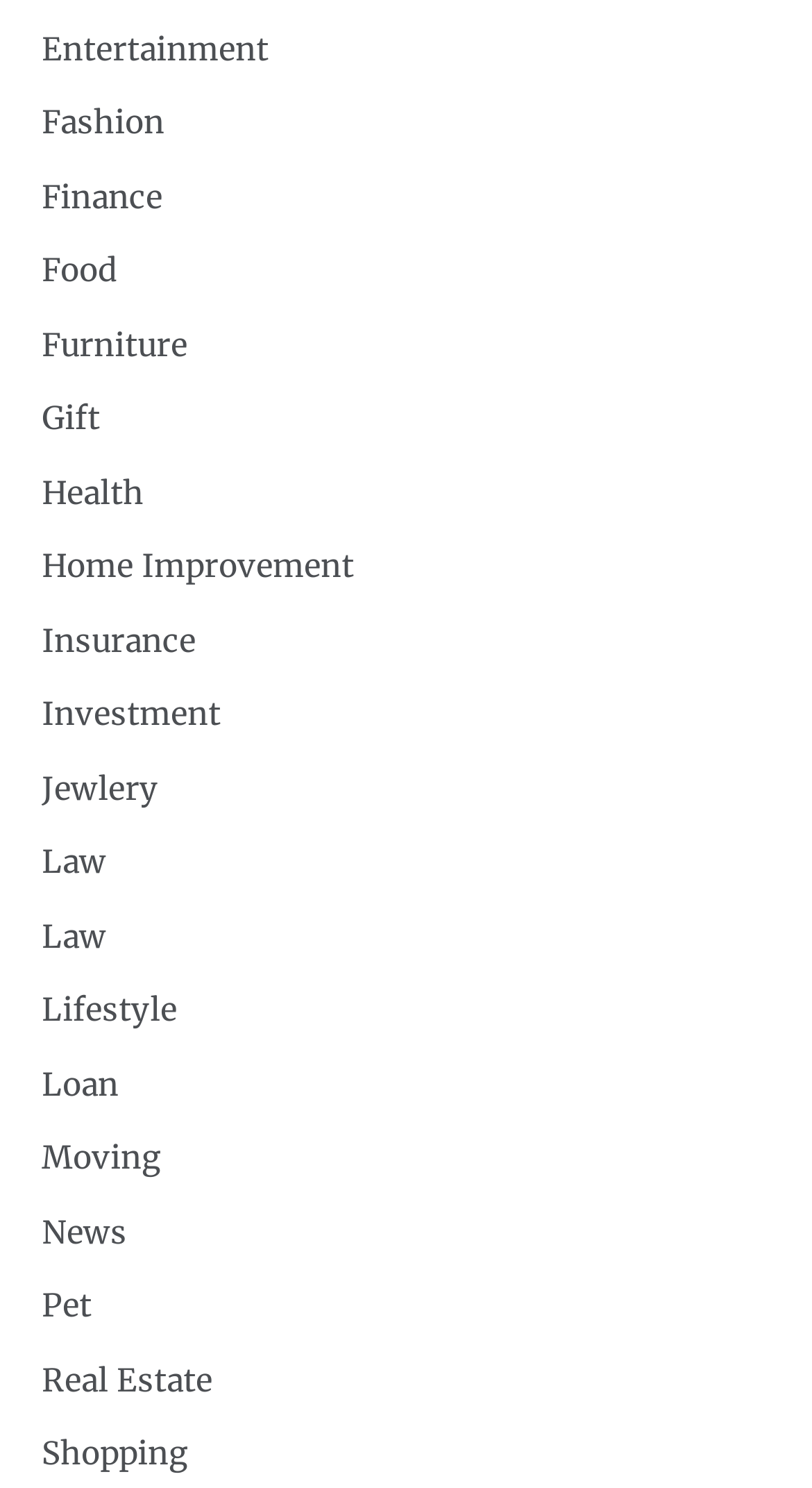Determine the bounding box coordinates for the area that should be clicked to carry out the following instruction: "Explore Fashion".

[0.051, 0.069, 0.203, 0.096]